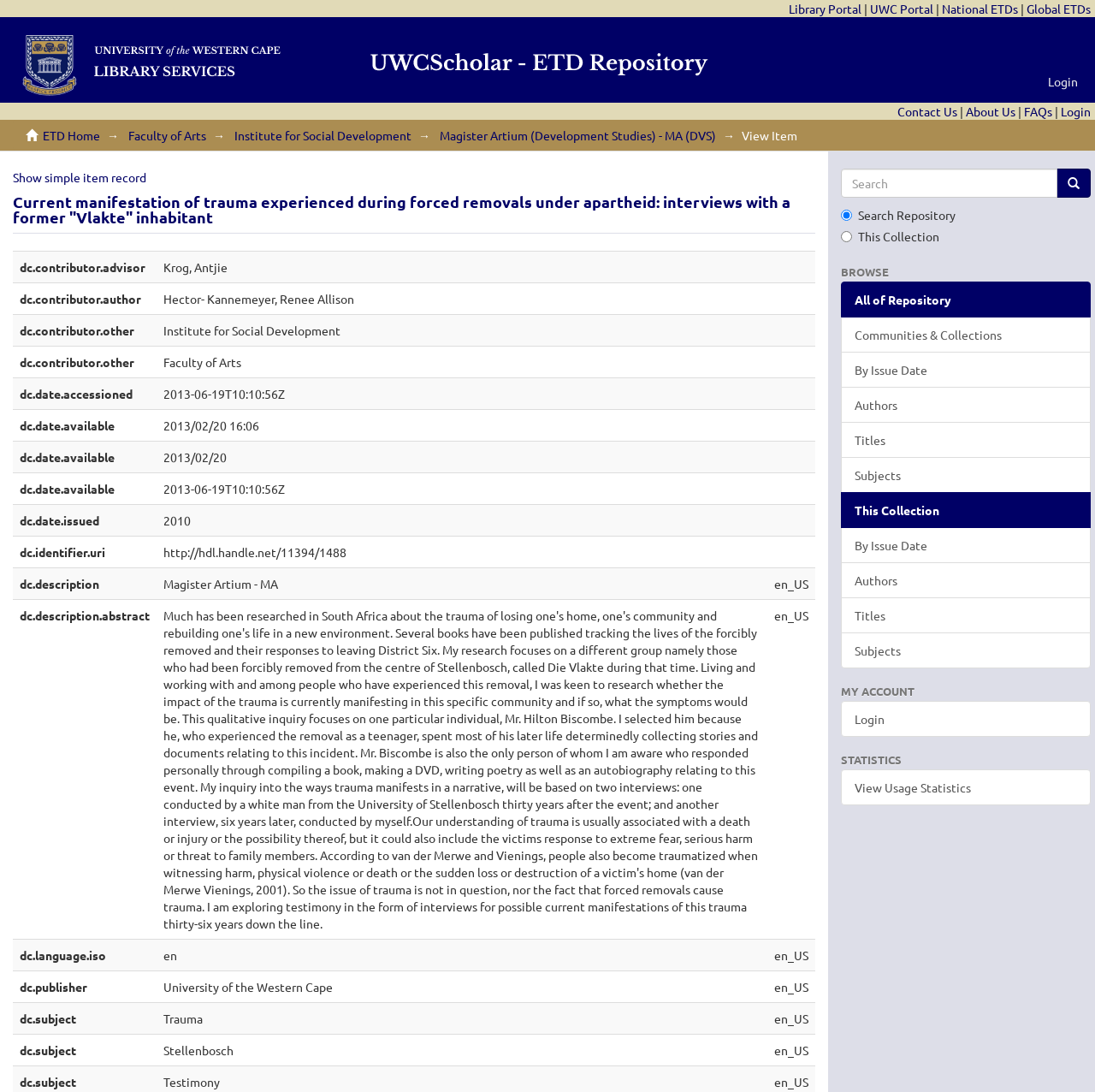Who is the author of this thesis?
Provide a detailed and extensive answer to the question.

I found the answer by looking at the gridcell with the label 'dc.contributor.author' which contains the name 'Hector-Kannemeyer, Renee Allison'.